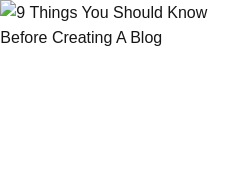Detail the scene depicted in the image with as much precision as possible.

Here’s a detailed caption for the image:

---

The image titled "9 Things You Should Know Before Creating A Blog" serves as a visual introduction to an article that guides aspiring bloggers through essential considerations and tips for successful blogging. Accompanied by the article heading directly beneath, this image is designed to capture the interest of readers and prompt them to explore the valuable insights provided. The article itself is dated October 18, 2020, indicating its relevance to contemporary blogging practices. Overall, the image plays a crucial role in visually representing the theme of the article, positioned amongst other engaging content that encourages homeowners to share their experiences and strategies in the digital space.